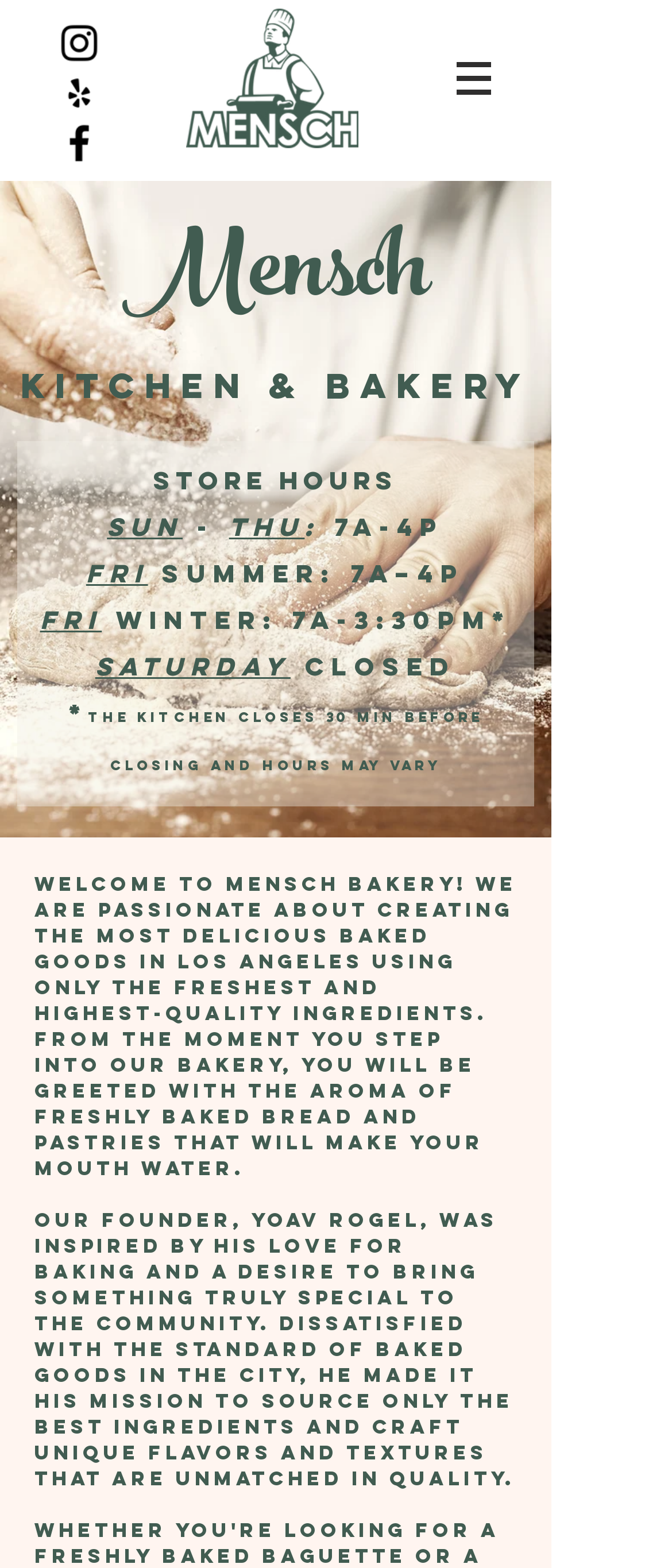Examine the screenshot and answer the question in as much detail as possible: Is the bakery open on Saturdays?

The store hours can be found in the static text elements. Specifically, the hours for Saturdays are mentioned as 'Closed' in the text element with the text 'Saturday'.